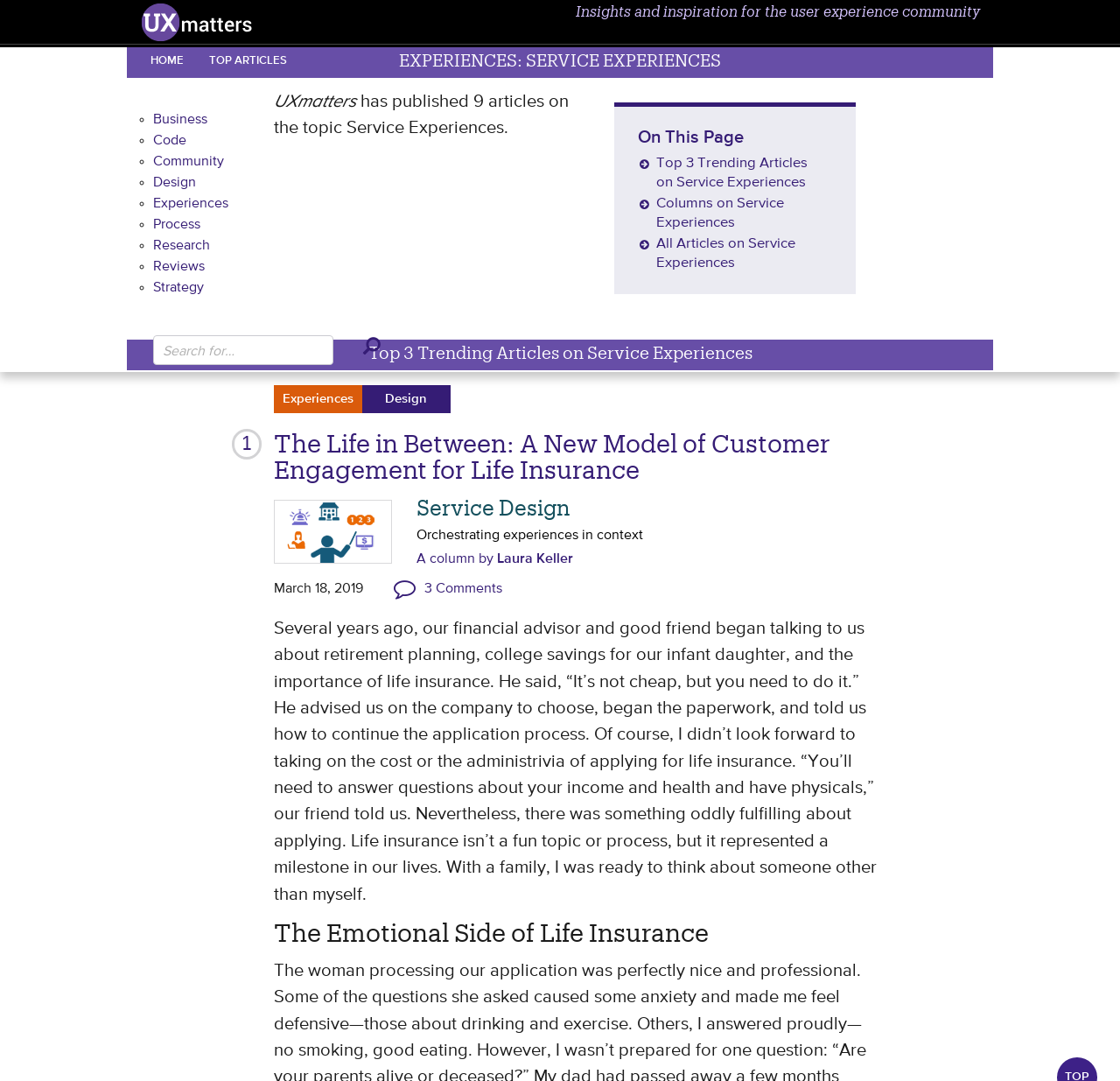What are the topics listed under 'TOPICS'?
Please describe in detail the information shown in the image to answer the question.

The topics are listed under the 'TOPICS' link, which is located at the top navigation bar. Each topic is represented by a link, and they are separated by a list marker '◦'.